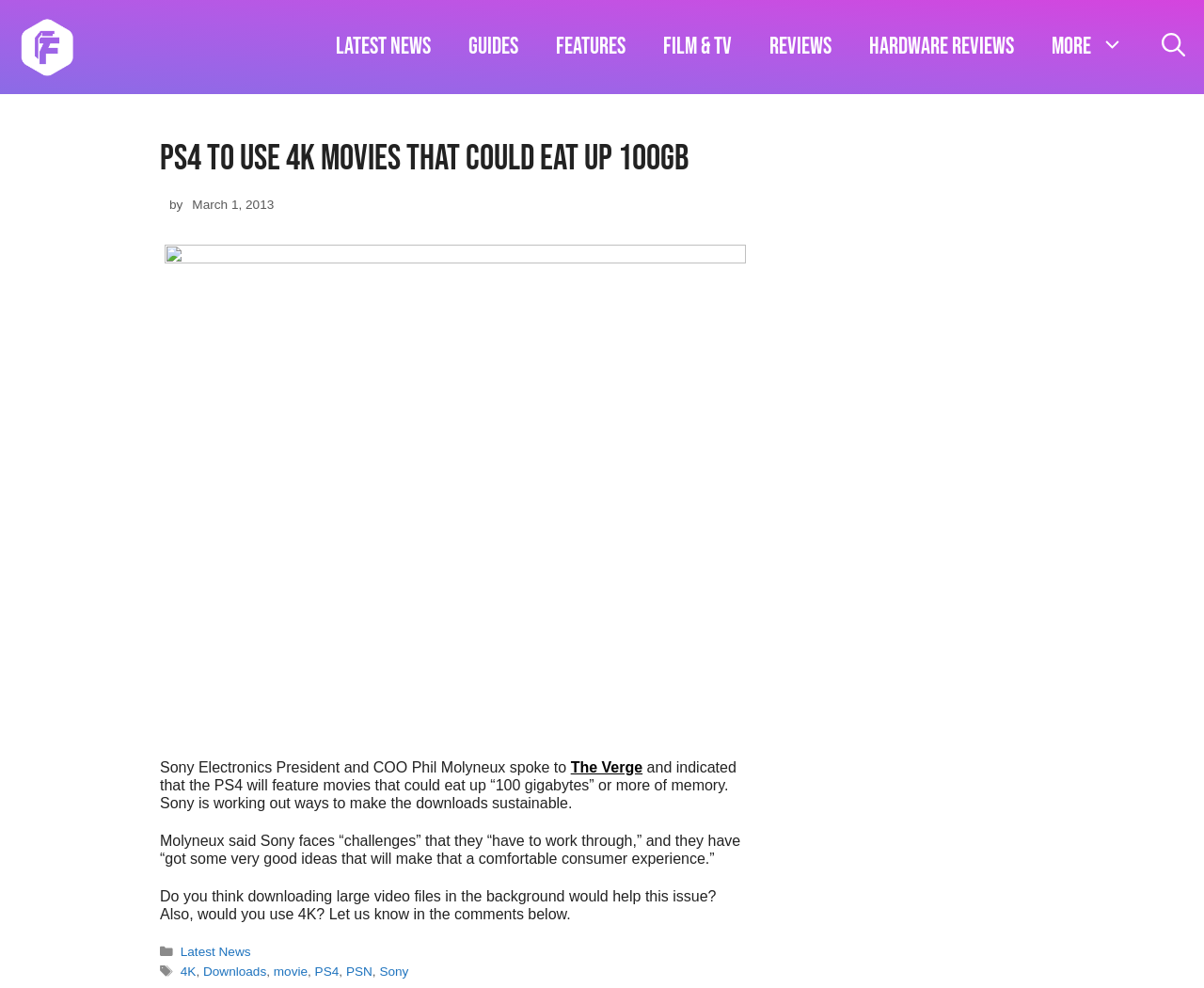Provide the bounding box coordinates of the section that needs to be clicked to accomplish the following instruction: "View more about PS4."

[0.261, 0.976, 0.281, 0.99]